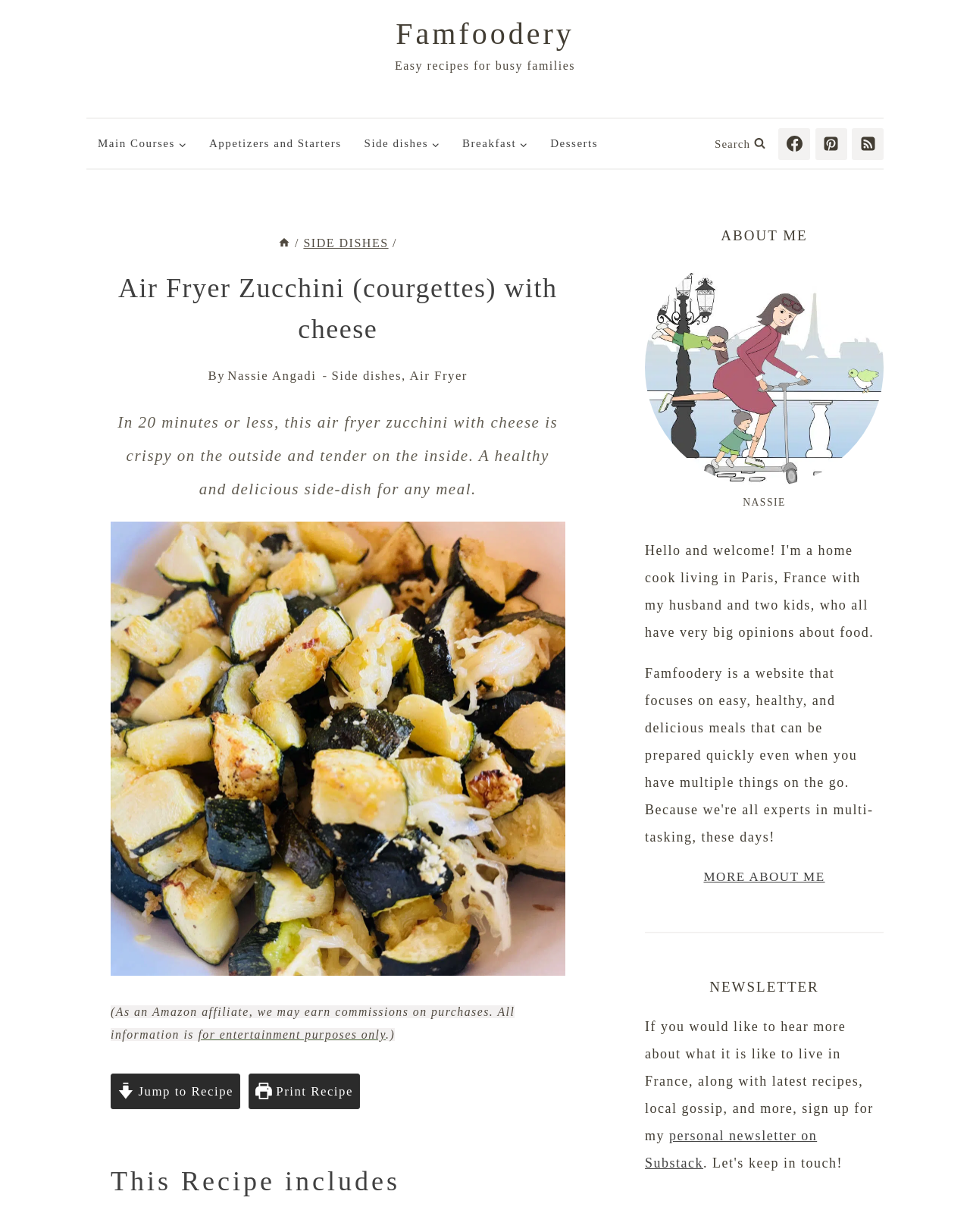What is the name of the author of this recipe?
Using the details from the image, give an elaborate explanation to answer the question.

I found the answer by looking at the section 'ABOUT ME' where the author's name is mentioned as 'NASSIE' in the figcaption element.